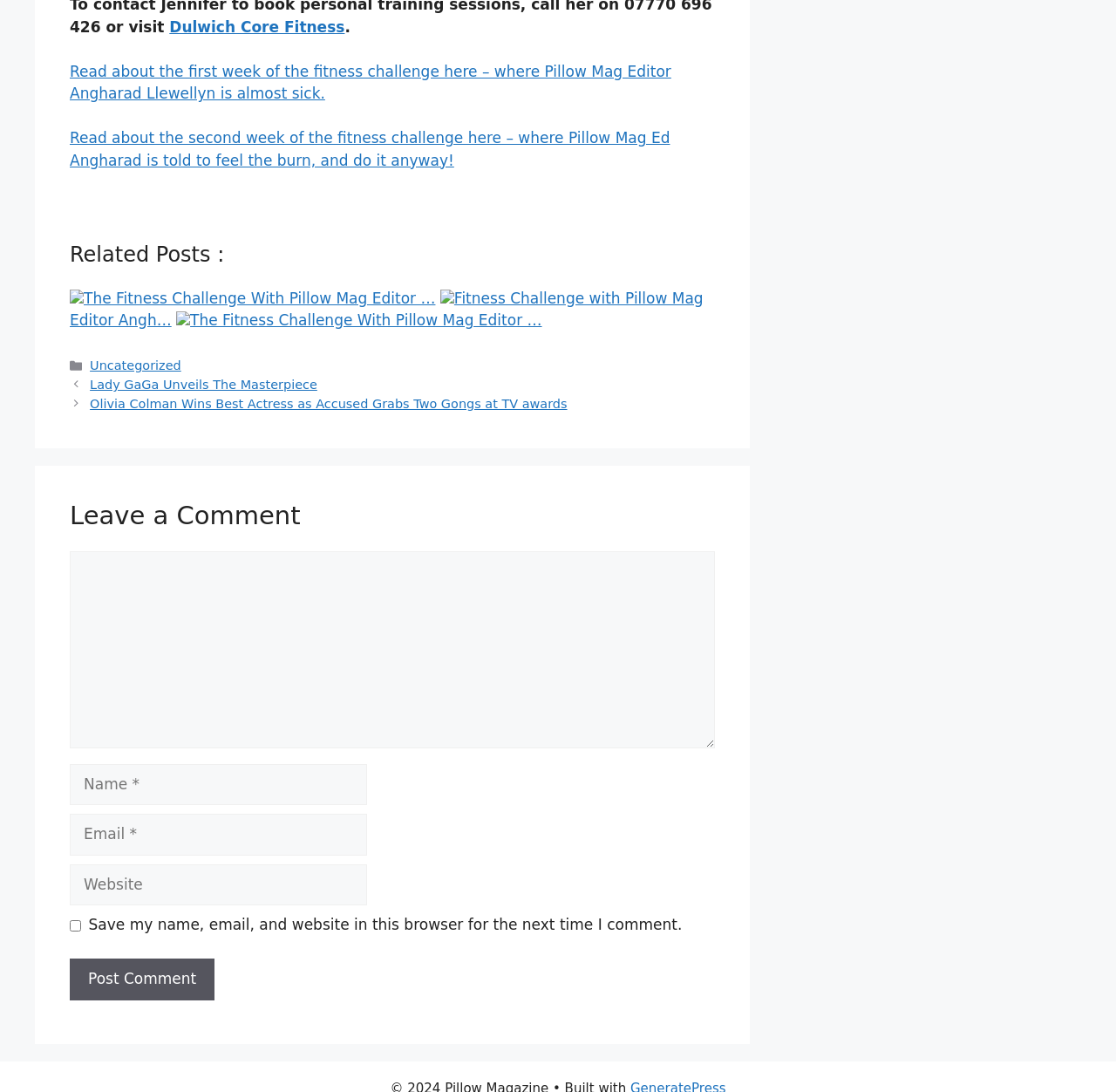Locate the coordinates of the bounding box for the clickable region that fulfills this instruction: "Enter your name".

[0.062, 0.699, 0.329, 0.737]